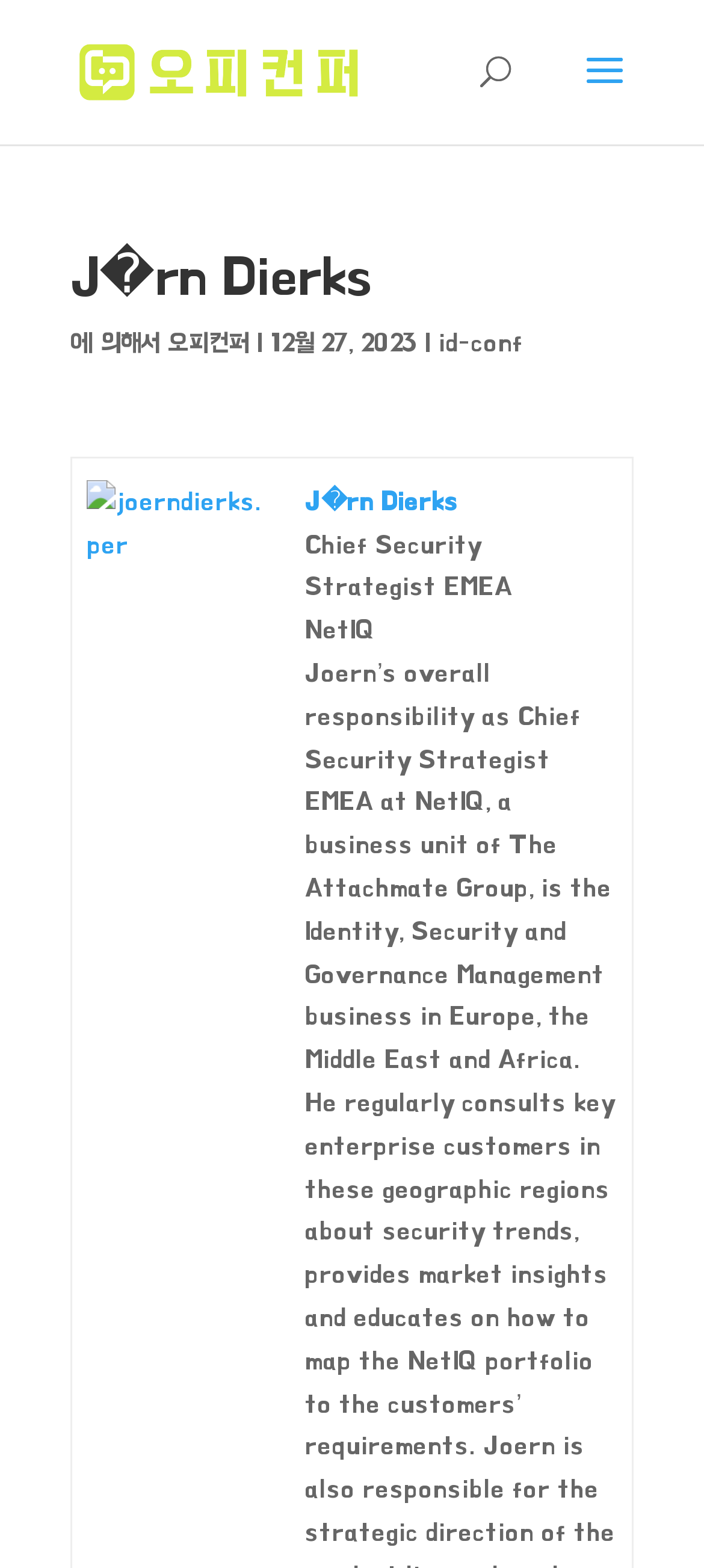Generate a thorough description of the webpage.

This webpage appears to be a personal profile or biography page of Jörn Dierks, a Chief Security Strategist EMEA at NetIQ. 

At the top left of the page, there is a logo or an image with the text "오피(OP), 오피사이트 플랫폼 오피컨퍼" which is also a clickable link. 

Below this logo, there is a search bar that spans across the top of the page. 

Underneath the search bar, the page is divided into two sections. On the left side, there is a heading with the name "Jörn Dierks" followed by a brief description "에 의해서" and a link to "오피컨퍼". 

On the same line, there is a separator "|" and a date "12월 27, 2023" followed by another link to "id-conf". 

The "id-conf" section contains two links: one to "joerndierks.per" with an accompanying image, and another to "Jörn Dierks". Below these links, there is a text "NetIQ", which is likely the company Jörn Dierks is affiliated with.